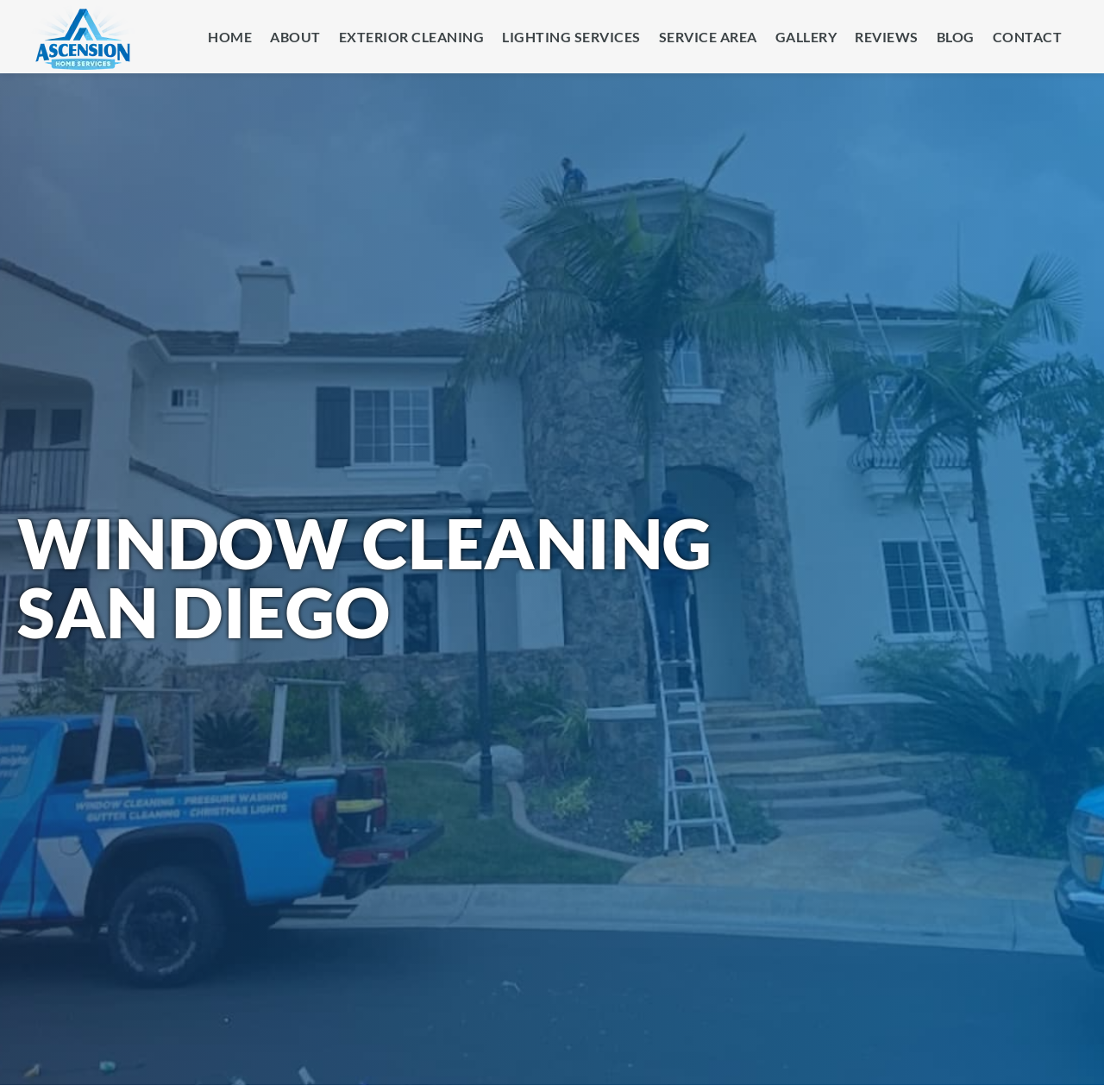What is the main heading displayed on the webpage? Please provide the text.

Tips for Getting the Best Outcome From Window Cleaning San Diego